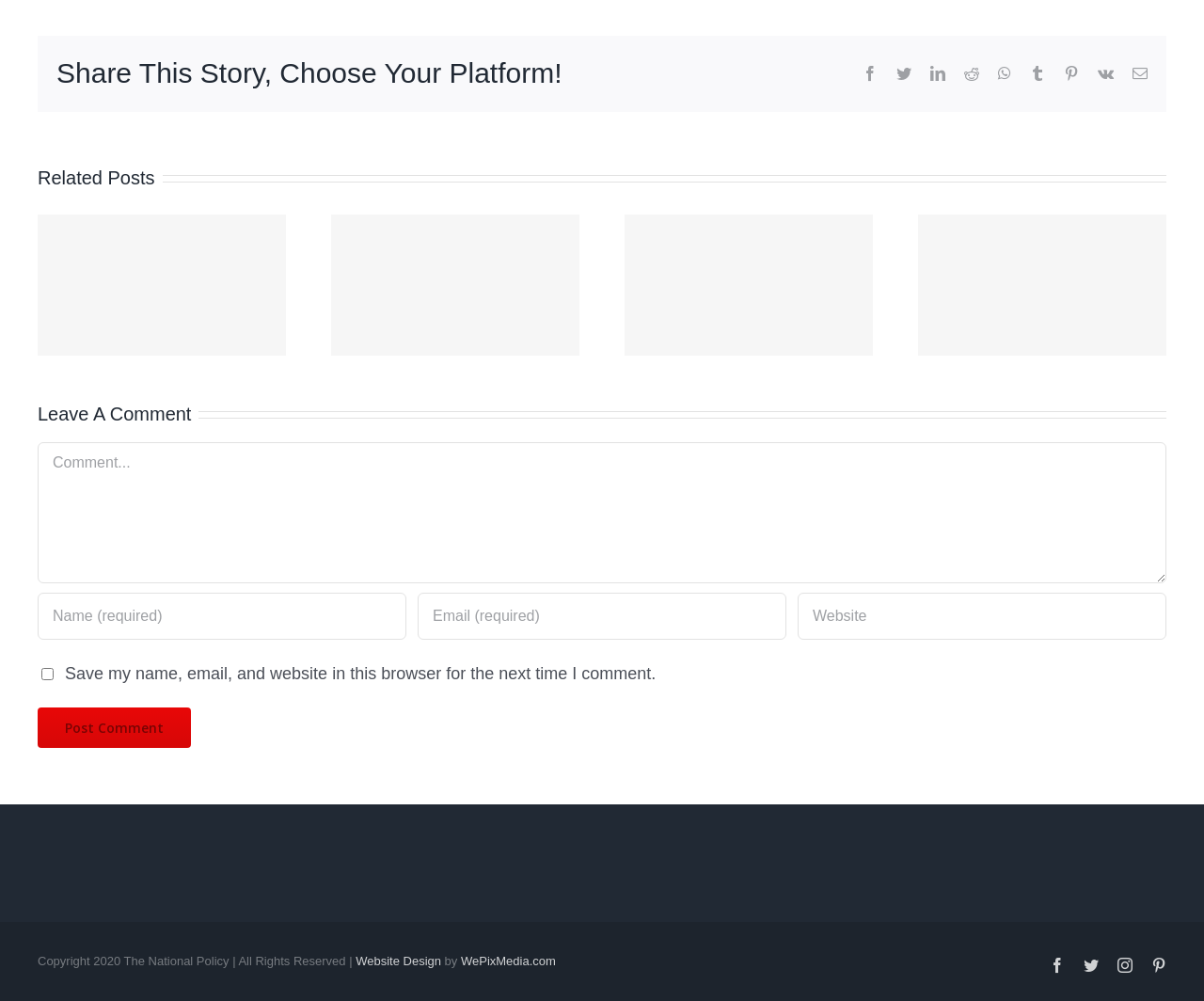Using the element description provided, determine the bounding box coordinates in the format (top-left x, top-left y, bottom-right x, bottom-right y). Ensure that all values are floating point numbers between 0 and 1. Element description: aria-label="Name (required)" name="author" placeholder="Name (required)"

[0.031, 0.592, 0.337, 0.639]